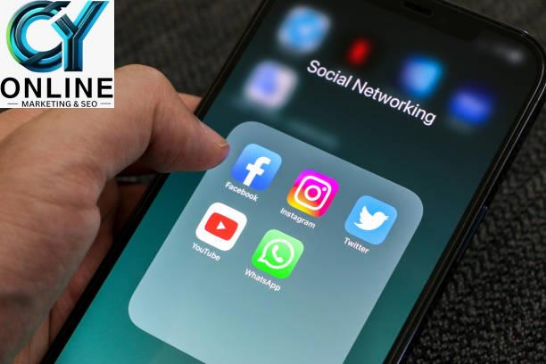How many social media application icons are visible?
Answer with a single word or short phrase according to what you see in the image.

5